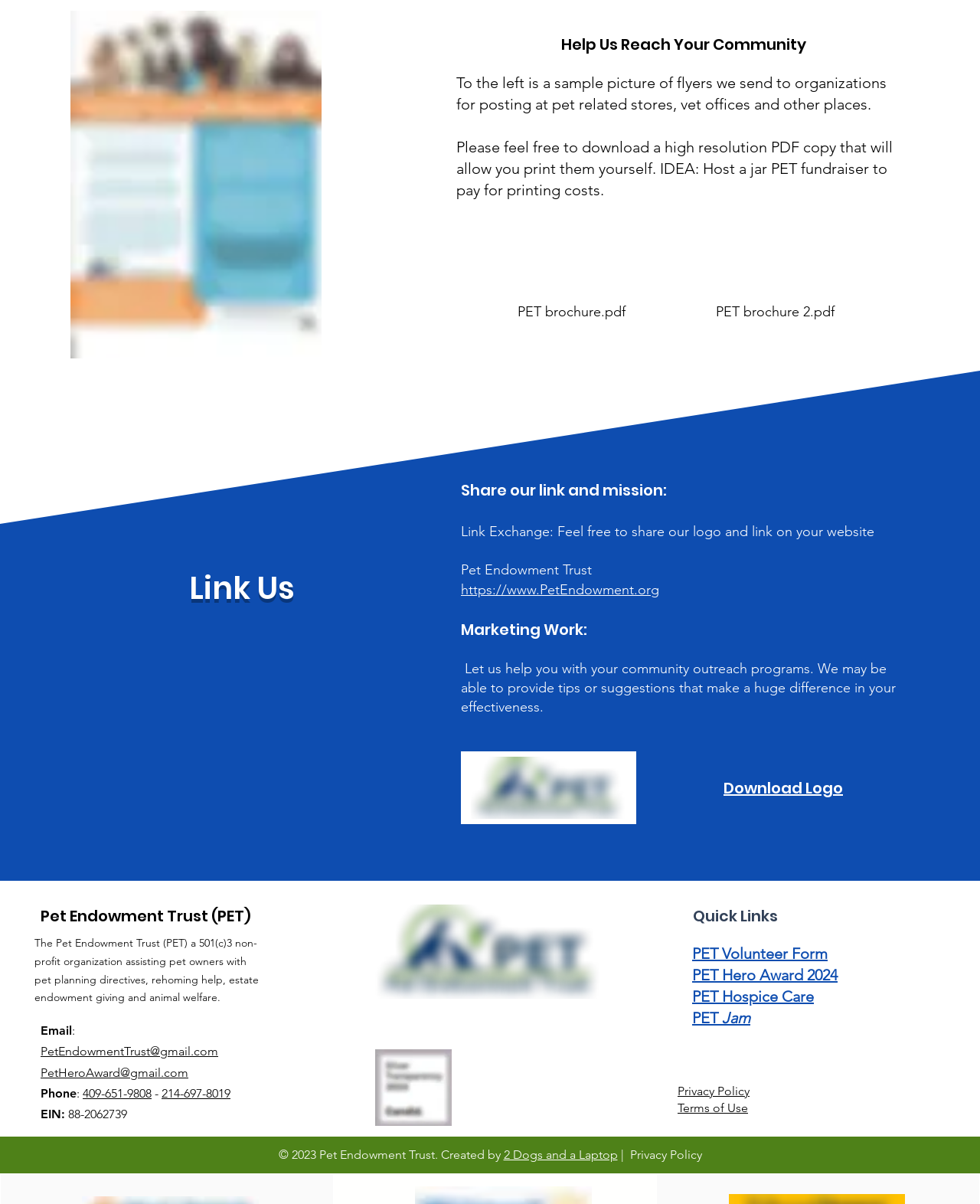Please specify the bounding box coordinates of the area that should be clicked to accomplish the following instruction: "Click on the 'ACTUALIDAD 3' link". The coordinates should consist of four float numbers between 0 and 1, i.e., [left, top, right, bottom].

None